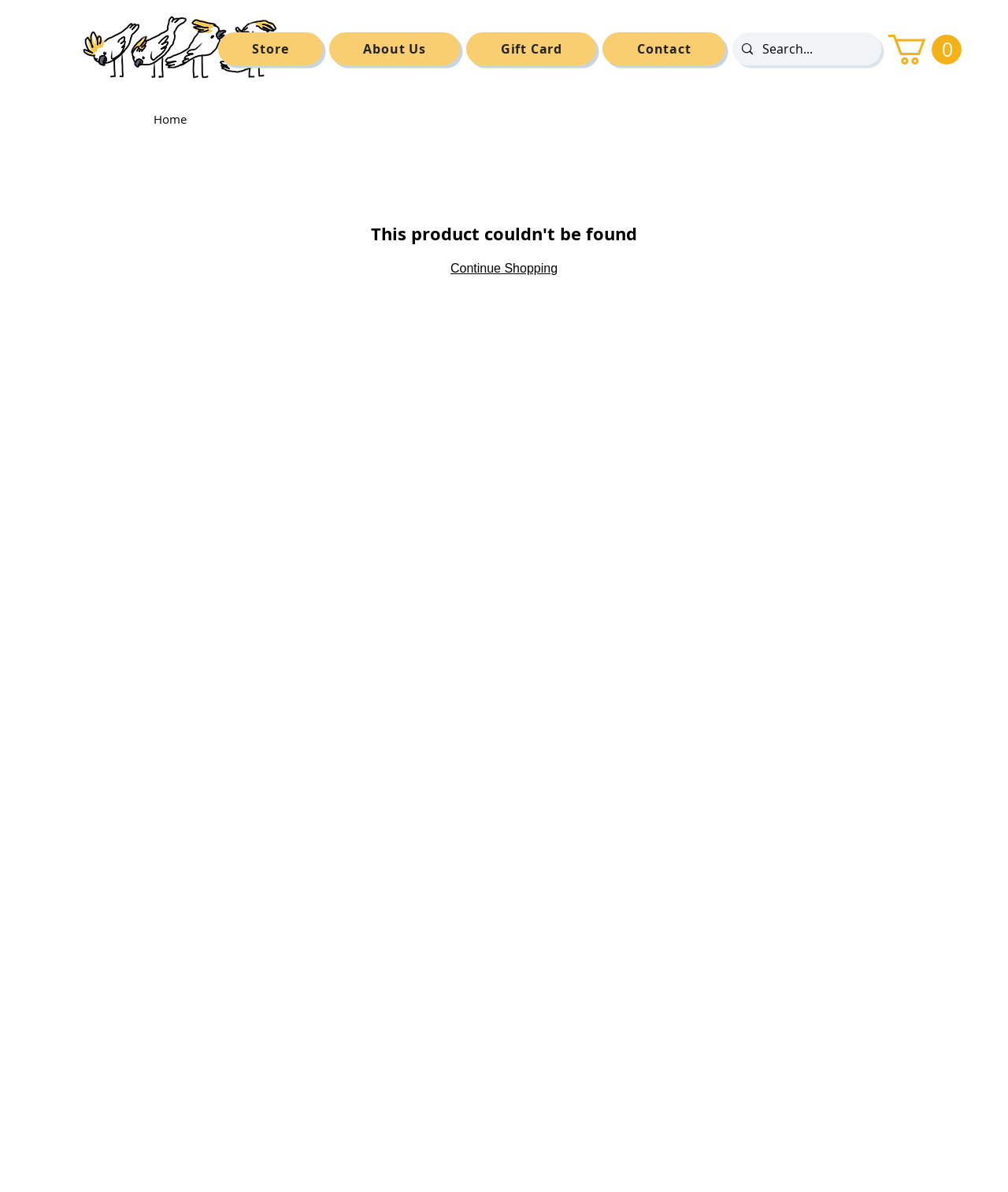Look at the image and write a detailed answer to the question: 
What is the current number of items in the cart?

The button with the text 'Cart with 0 items' suggests that the current number of items in the cart is 0.